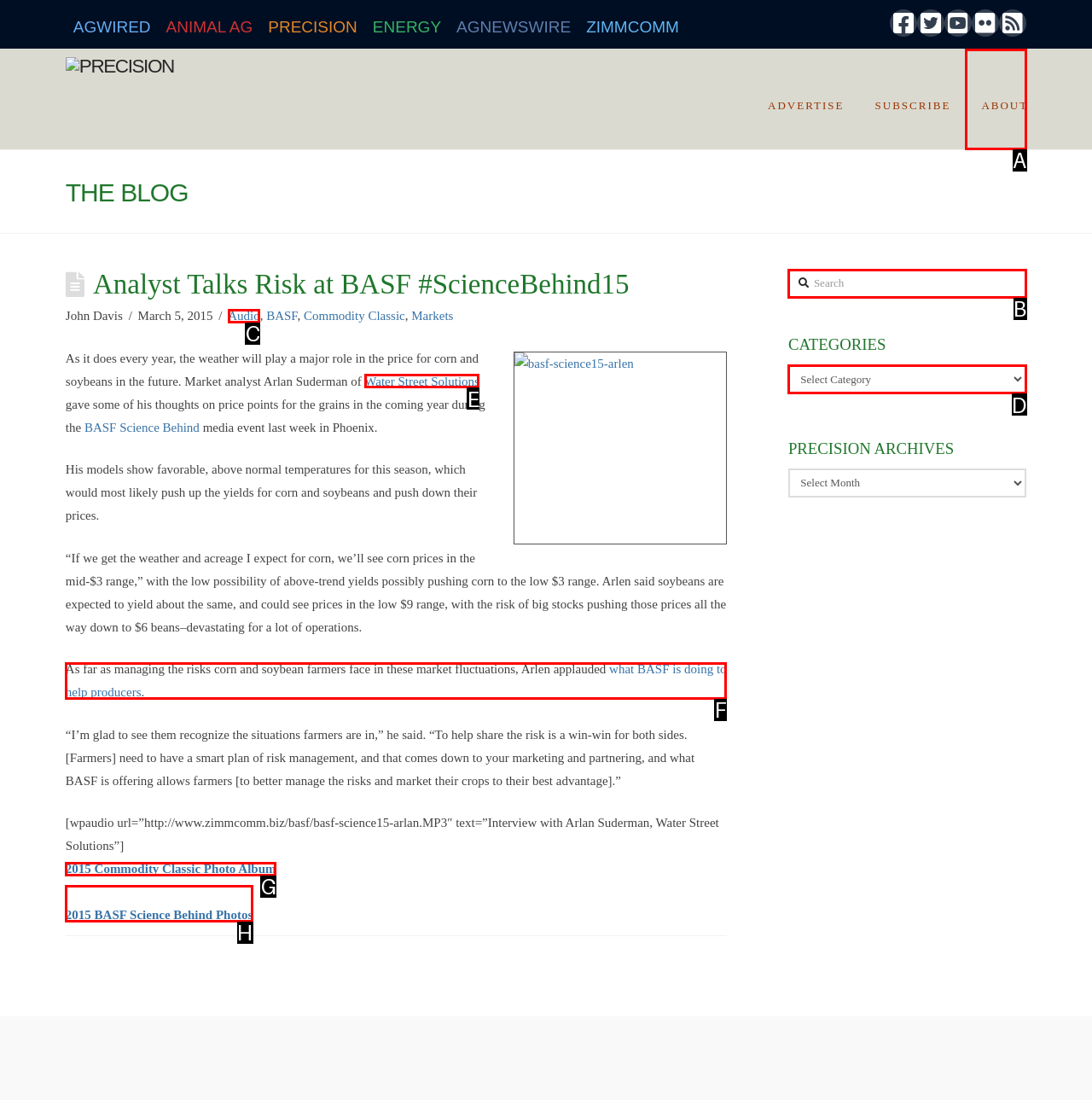Select the letter of the option that should be clicked to achieve the specified task: View the 2015 Commodity Classic Photo Album. Respond with just the letter.

G